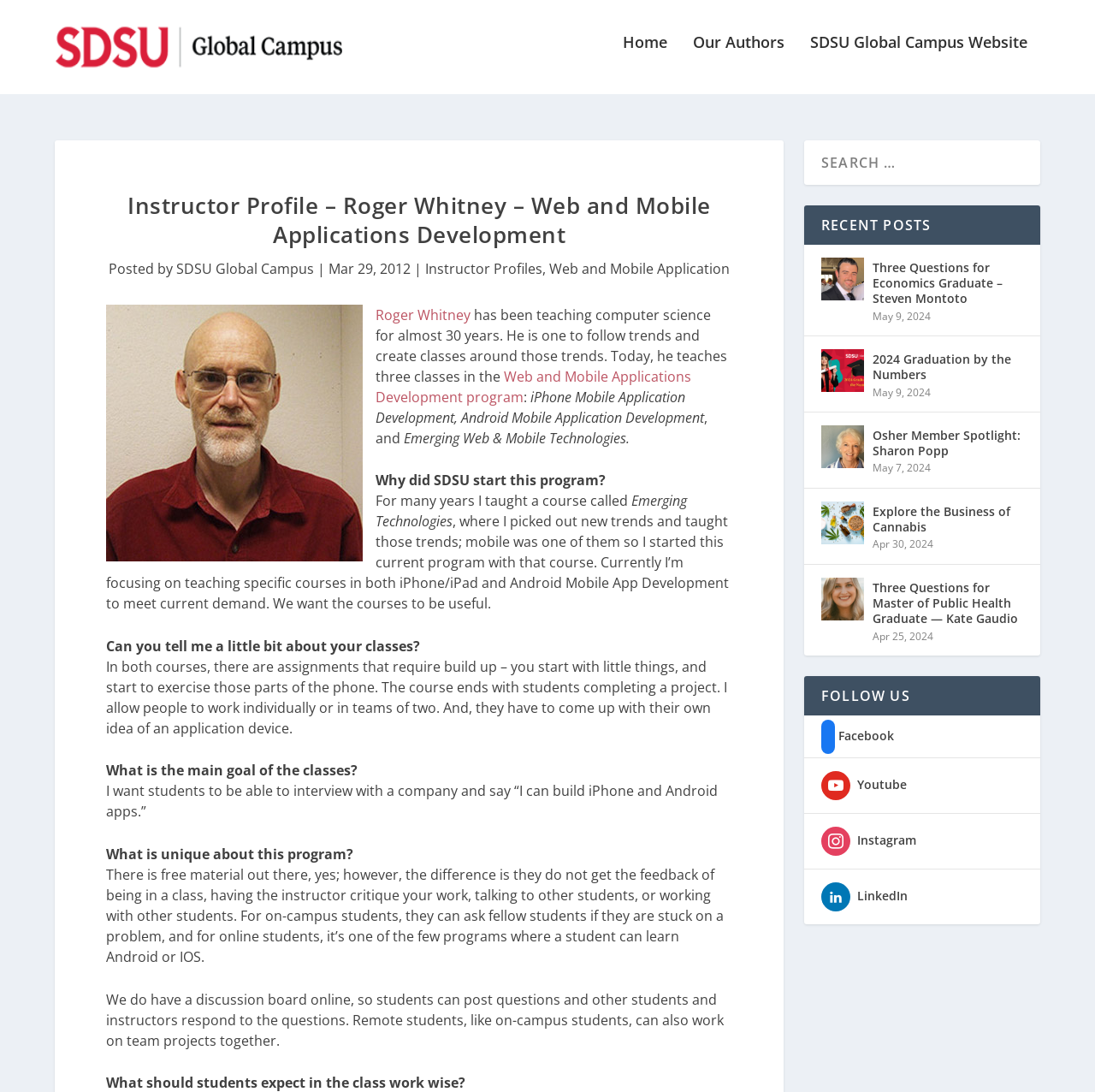Can you determine the main header of this webpage?

Instructor Profile – Roger Whitney – Web and Mobile Applications Development